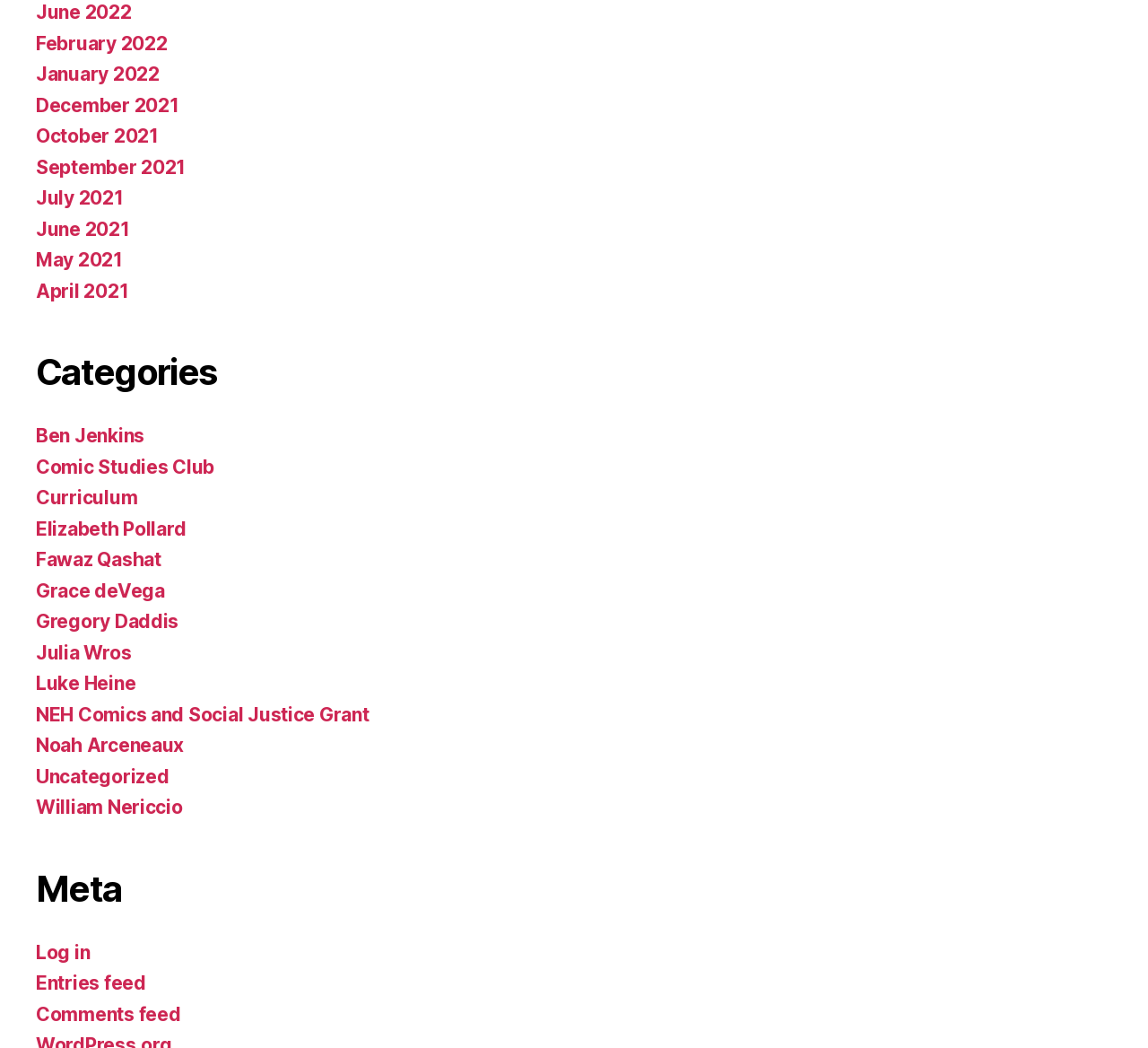Given the description of a UI element: "Fawaz Qashat", identify the bounding box coordinates of the matching element in the webpage screenshot.

[0.031, 0.541, 0.14, 0.562]